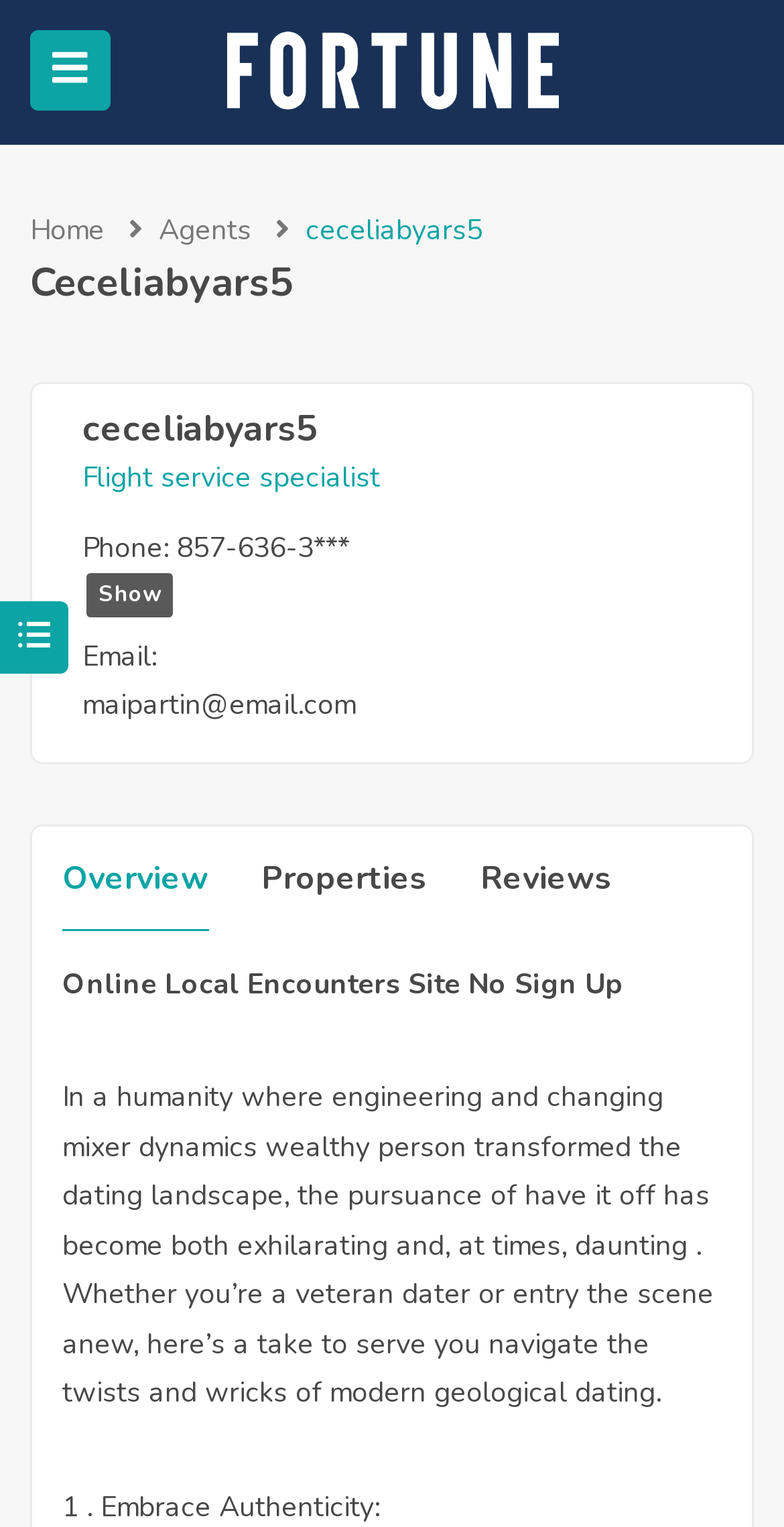Locate the bounding box coordinates of the clickable region to complete the following instruction: "Visit Netshade 3 registration code mac."

None